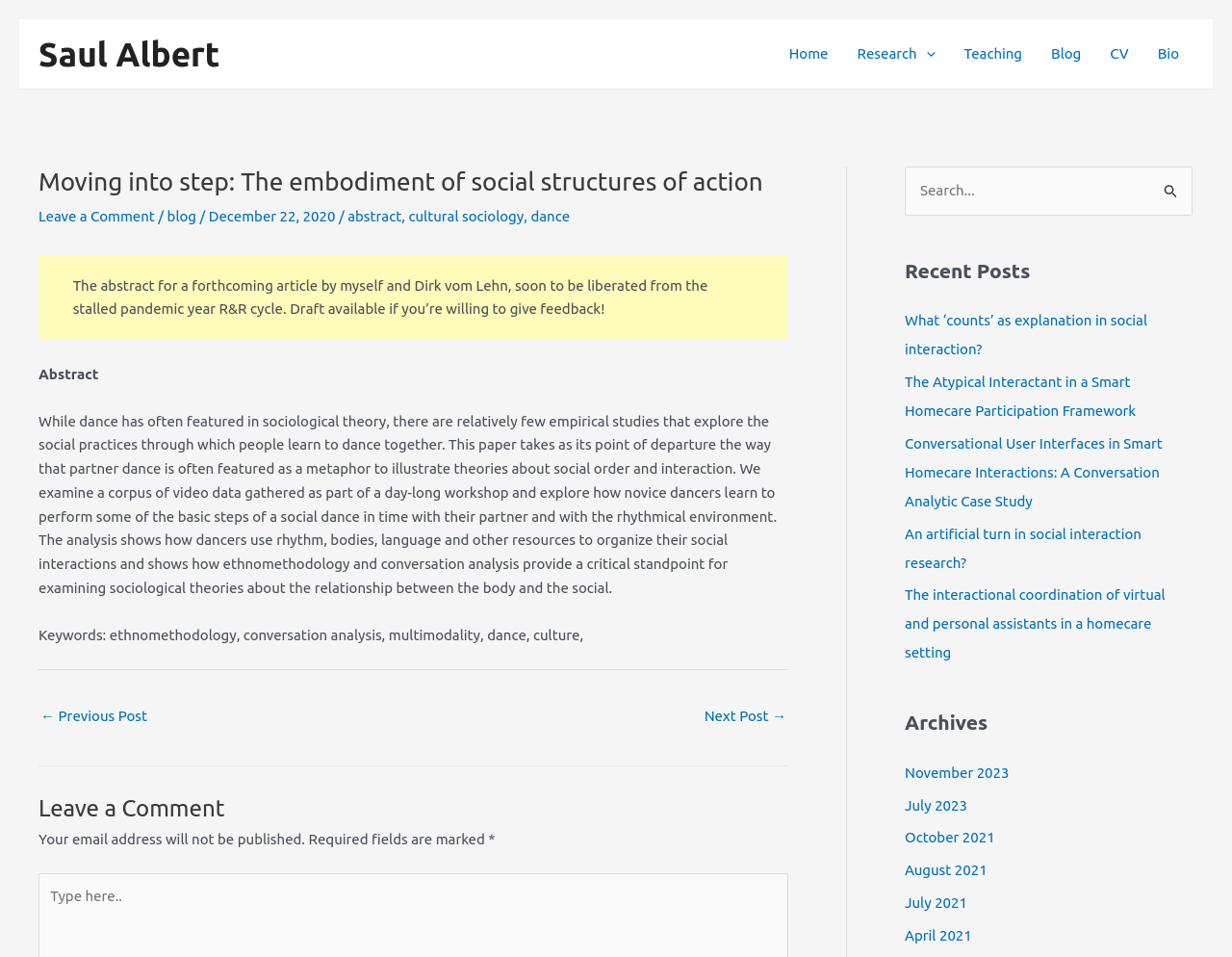What are the recent posts on the website?
Can you offer a detailed and complete answer to this question?

The recent posts on the website can be found on the right sidebar of the webpage, which lists several posts with titles such as 'What ‘counts’ as explanation in social interaction?' and 'The Atypical Interactant in a Smart Homecare Participation Framework'.